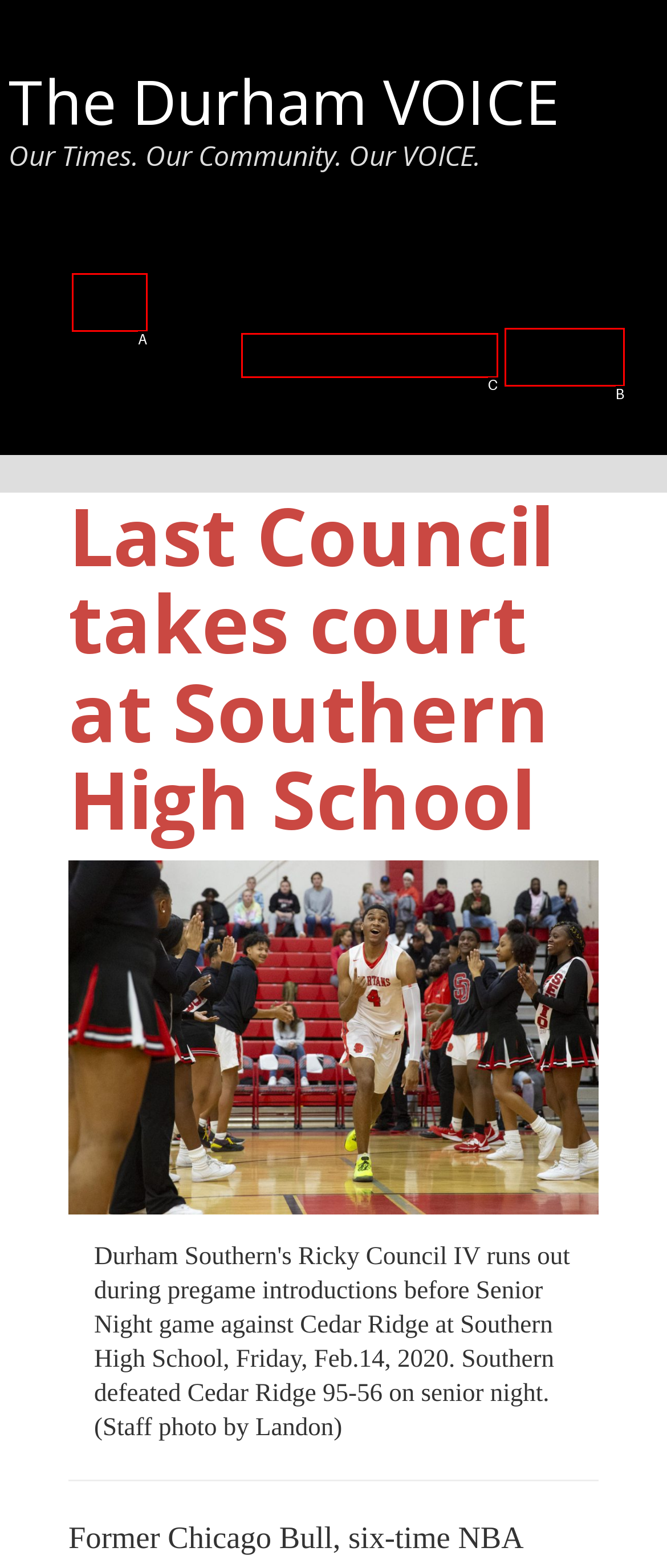Match the option to the description: value="Search"
State the letter of the correct option from the available choices.

B